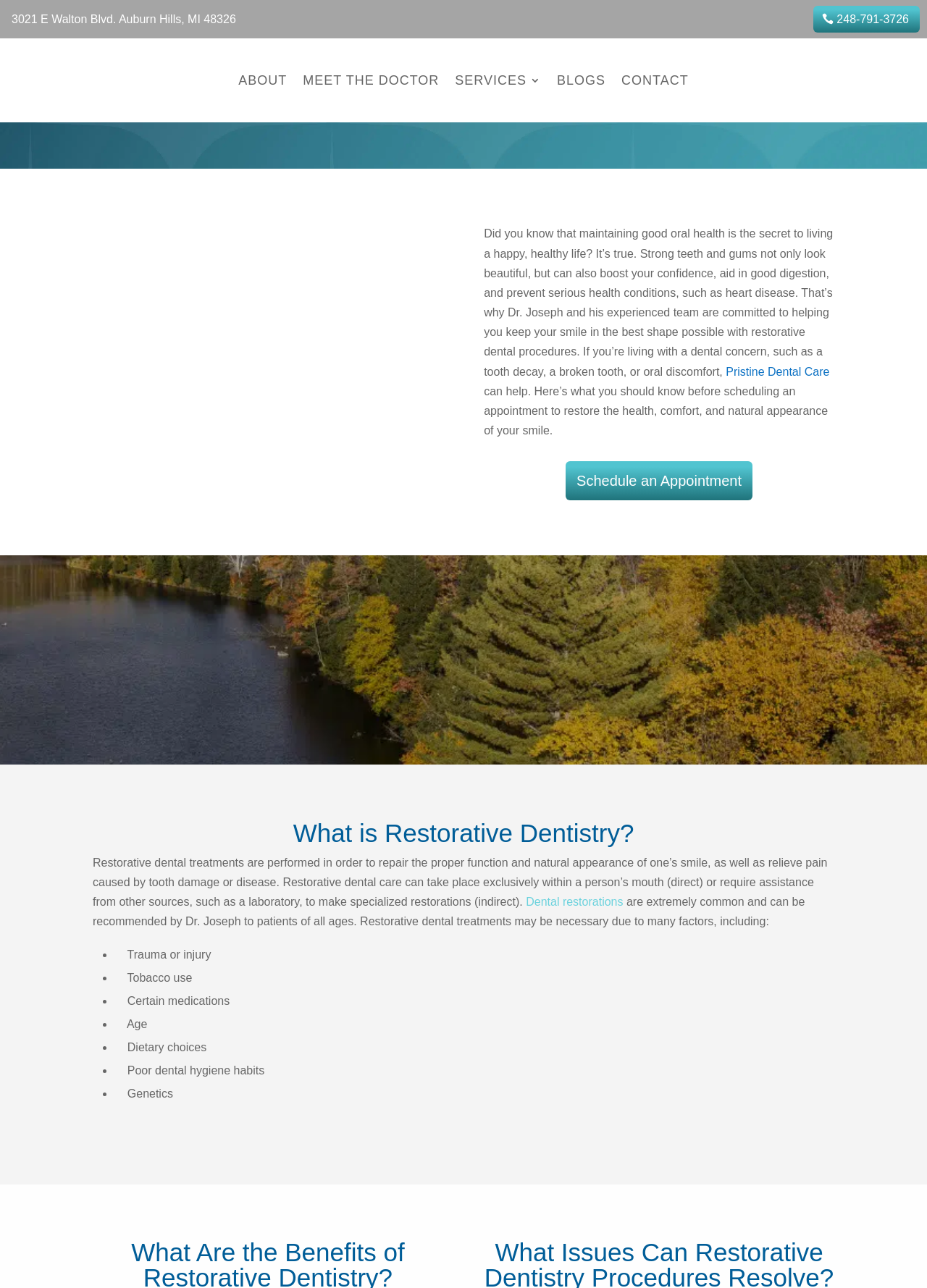Determine the bounding box for the described HTML element: "Schedule an Appointment". Ensure the coordinates are four float numbers between 0 and 1 in the format [left, top, right, bottom].

[0.61, 0.358, 0.812, 0.388]